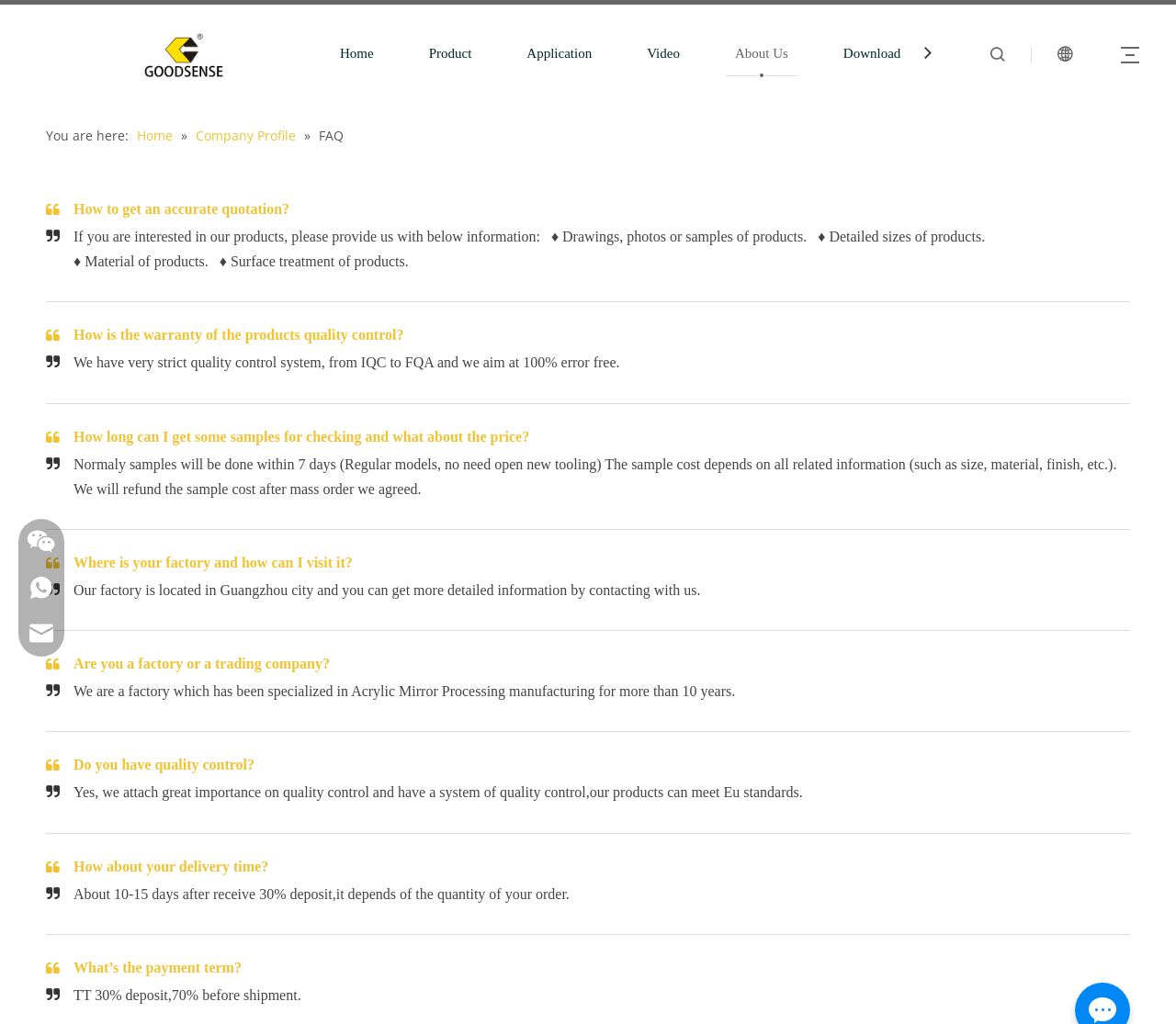Please find the bounding box coordinates of the element that you should click to achieve the following instruction: "Click the 'WhatsApp' link". The coordinates should be presented as four float numbers between 0 and 1: [left, top, right, bottom].

[0.066, 0.552, 0.09, 0.596]